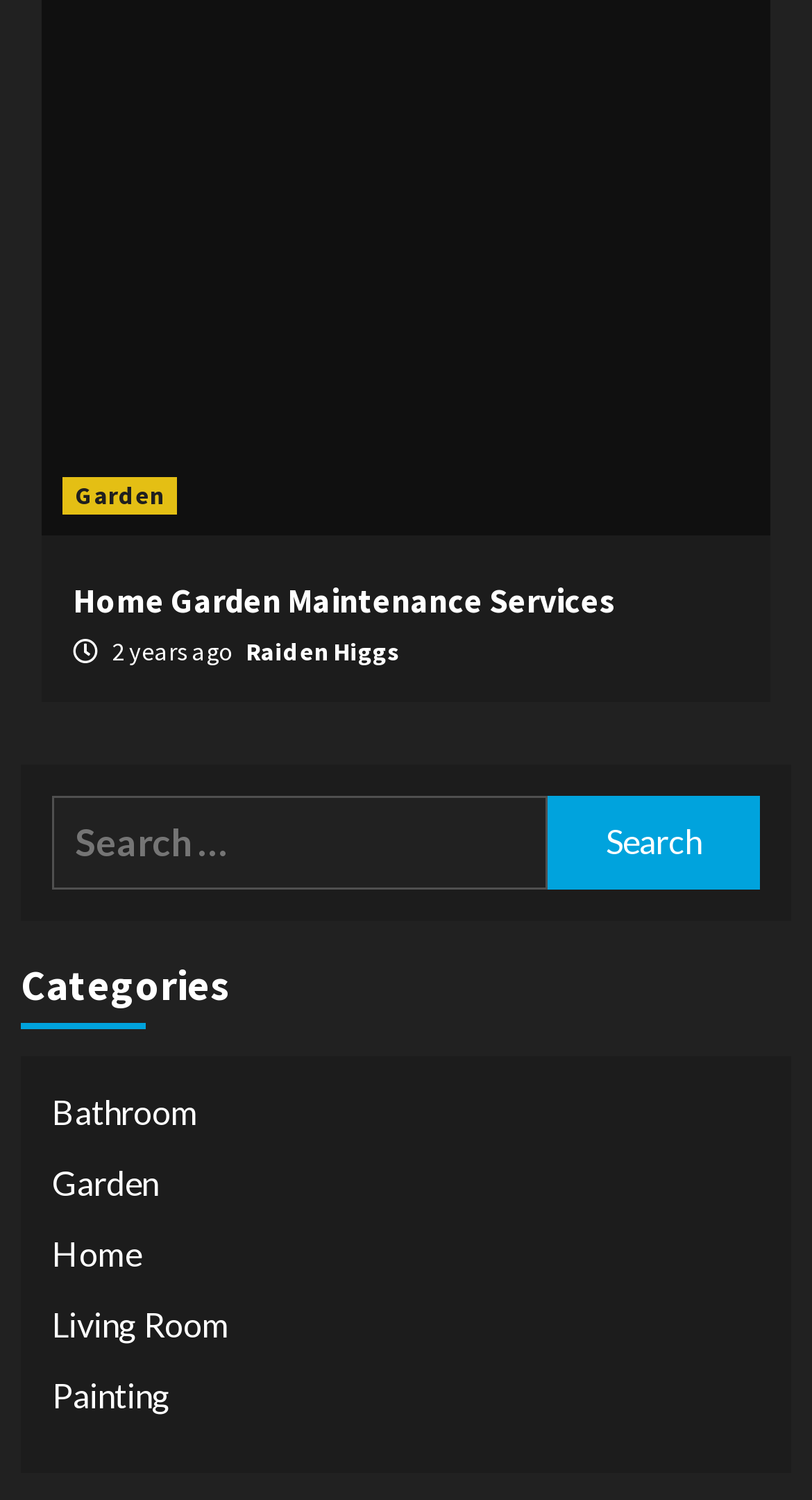Who is the author of the current article?
Using the image as a reference, answer the question with a short word or phrase.

Raiden Higgs